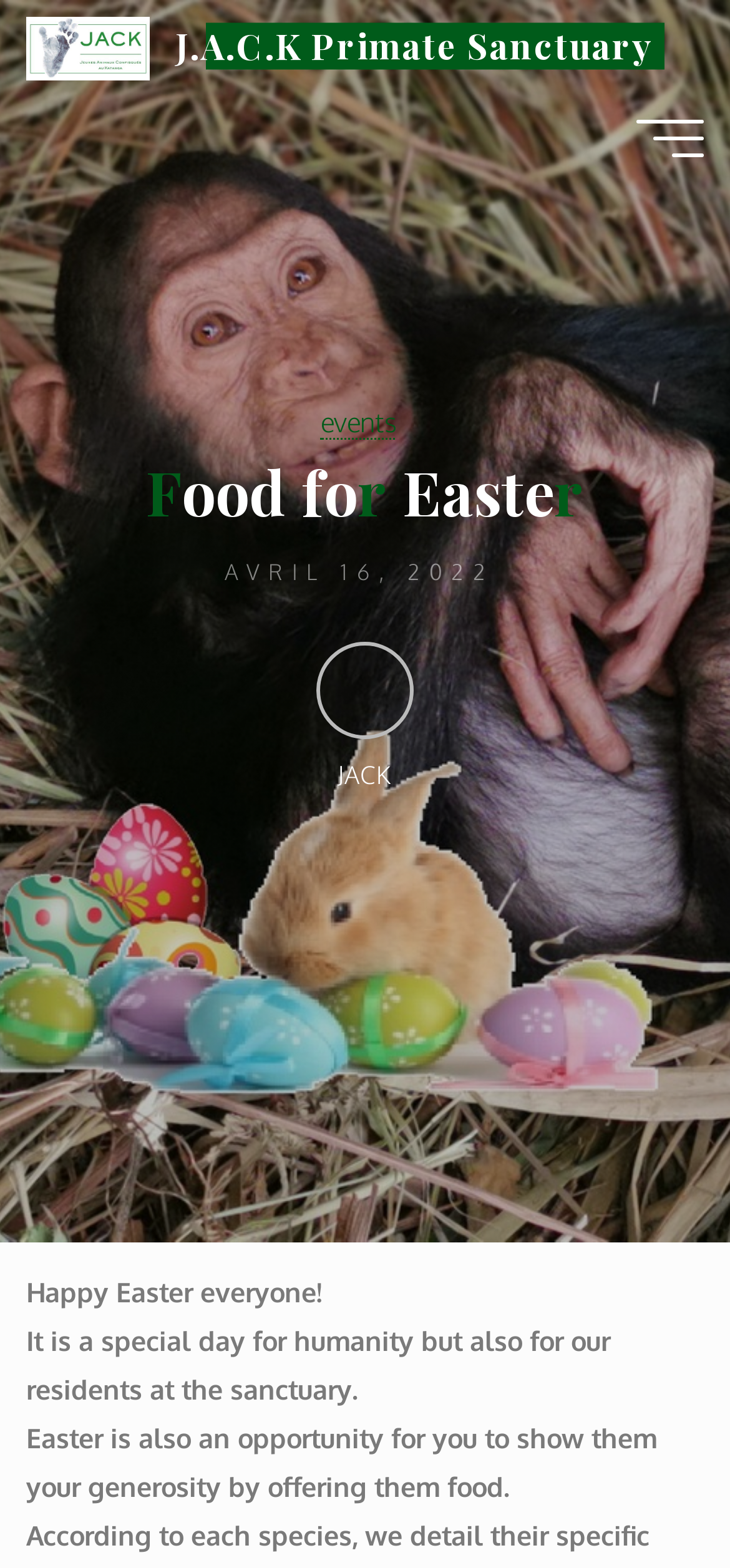What is the date mentioned on the webpage? Analyze the screenshot and reply with just one word or a short phrase.

AVRIL 16, 2022